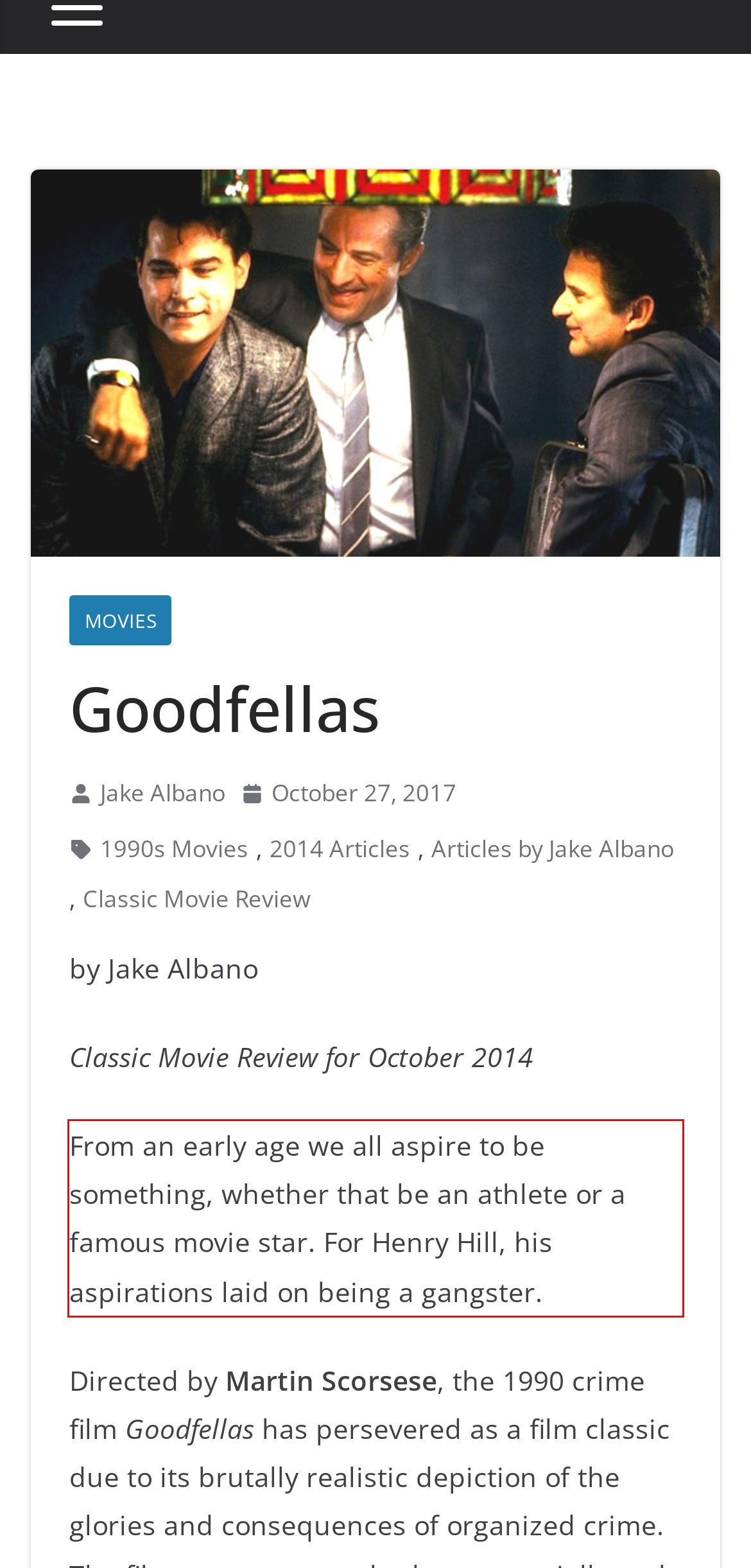Look at the webpage screenshot and recognize the text inside the red bounding box.

From an early age we all aspire to be something, whether that be an athlete or a famous movie star. For Henry Hill, his aspirations laid on being a gangster.